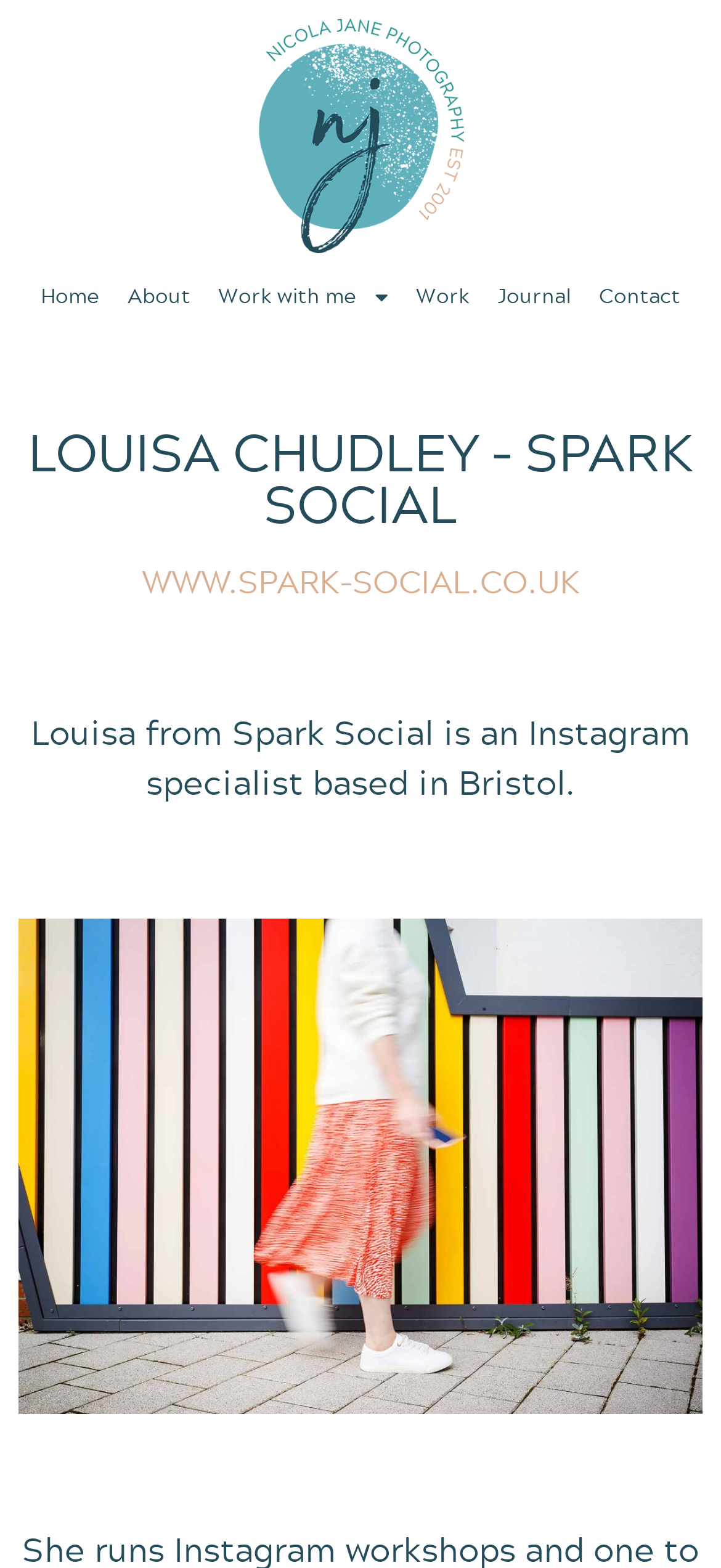Where is Louisa based?
Please use the visual content to give a single word or phrase answer.

Bristol